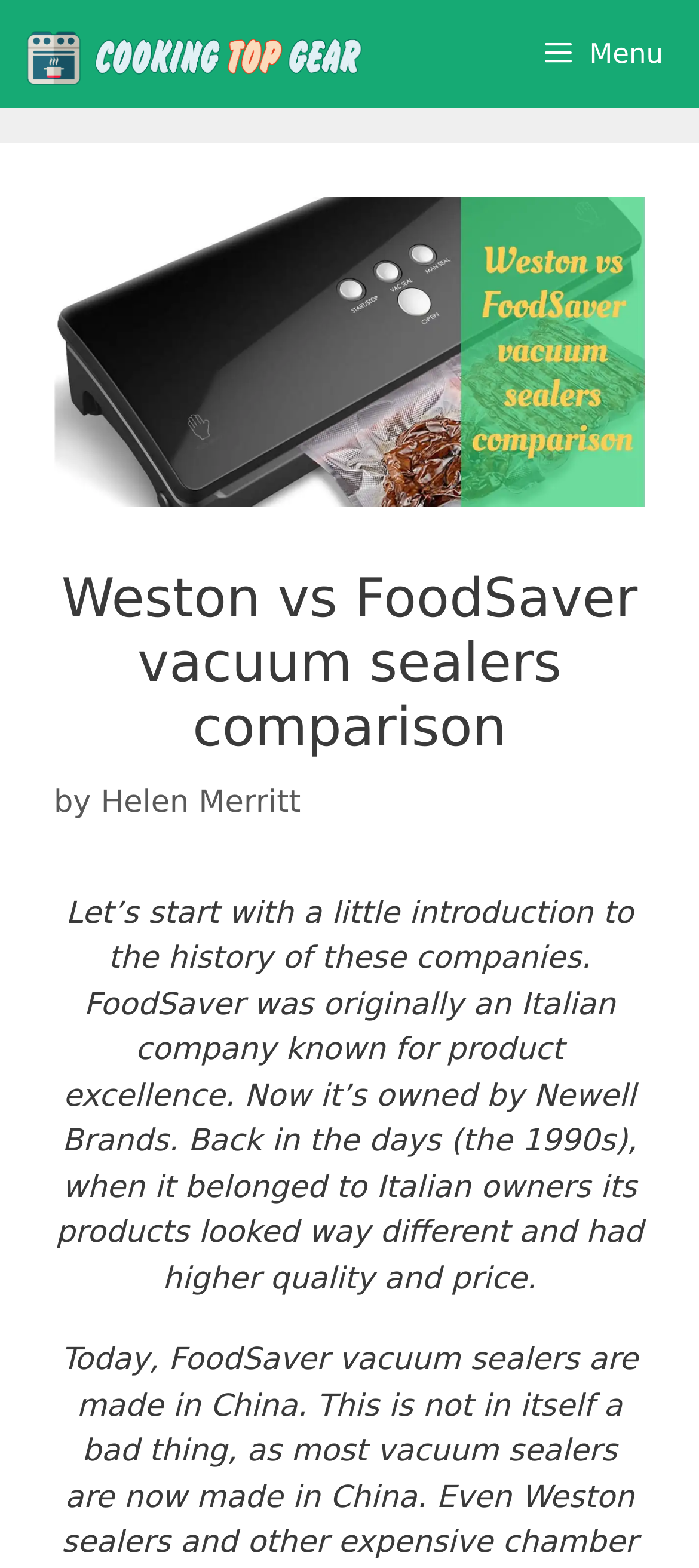Return the bounding box coordinates of the UI element that corresponds to this description: "Helen Merritt". The coordinates must be given as four float numbers in the range of 0 and 1, [left, top, right, bottom].

[0.144, 0.501, 0.43, 0.524]